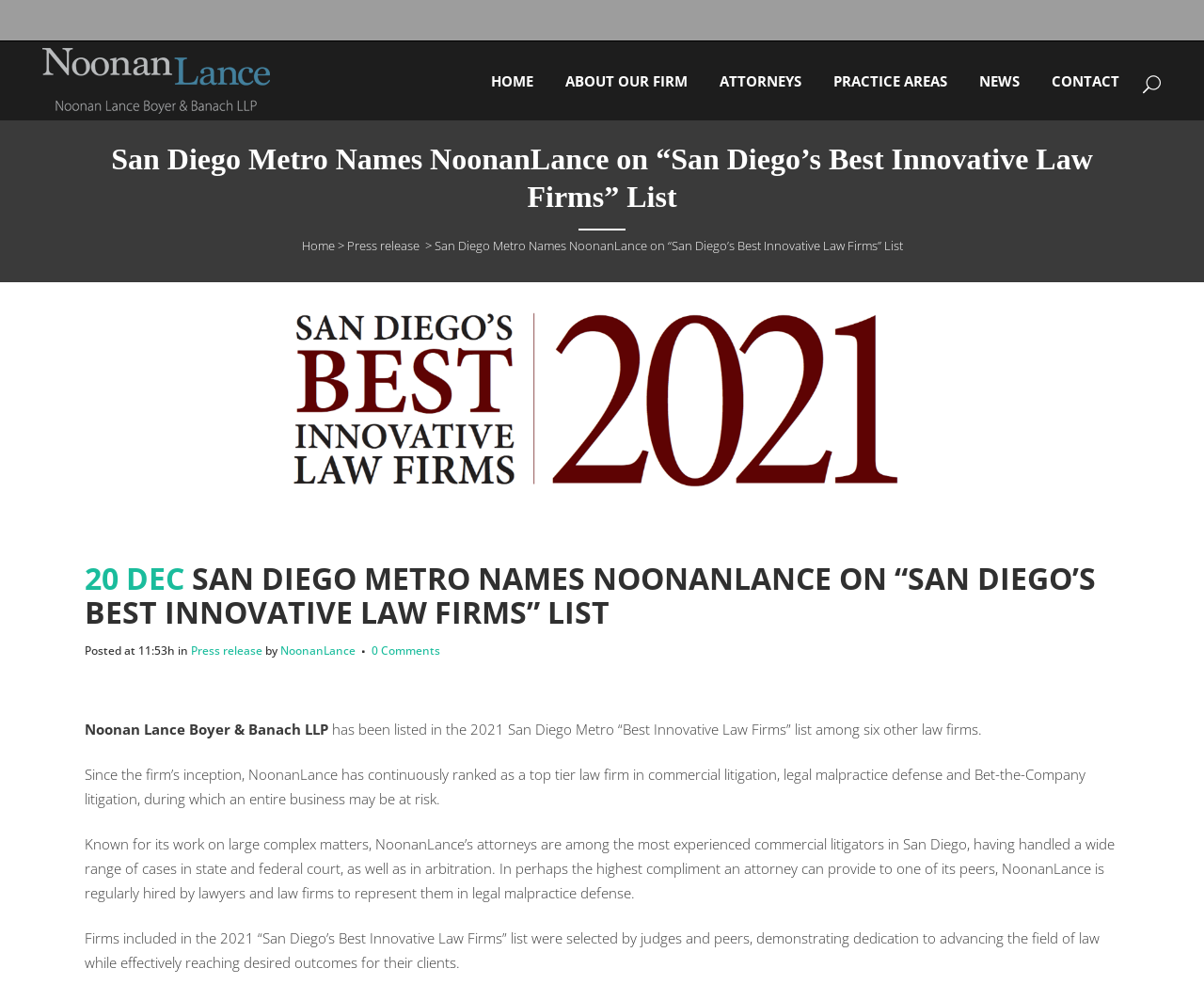Find the bounding box coordinates of the element you need to click on to perform this action: 'Click the NoonanLance link'. The coordinates should be represented by four float values between 0 and 1, in the format [left, top, right, bottom].

[0.233, 0.642, 0.295, 0.658]